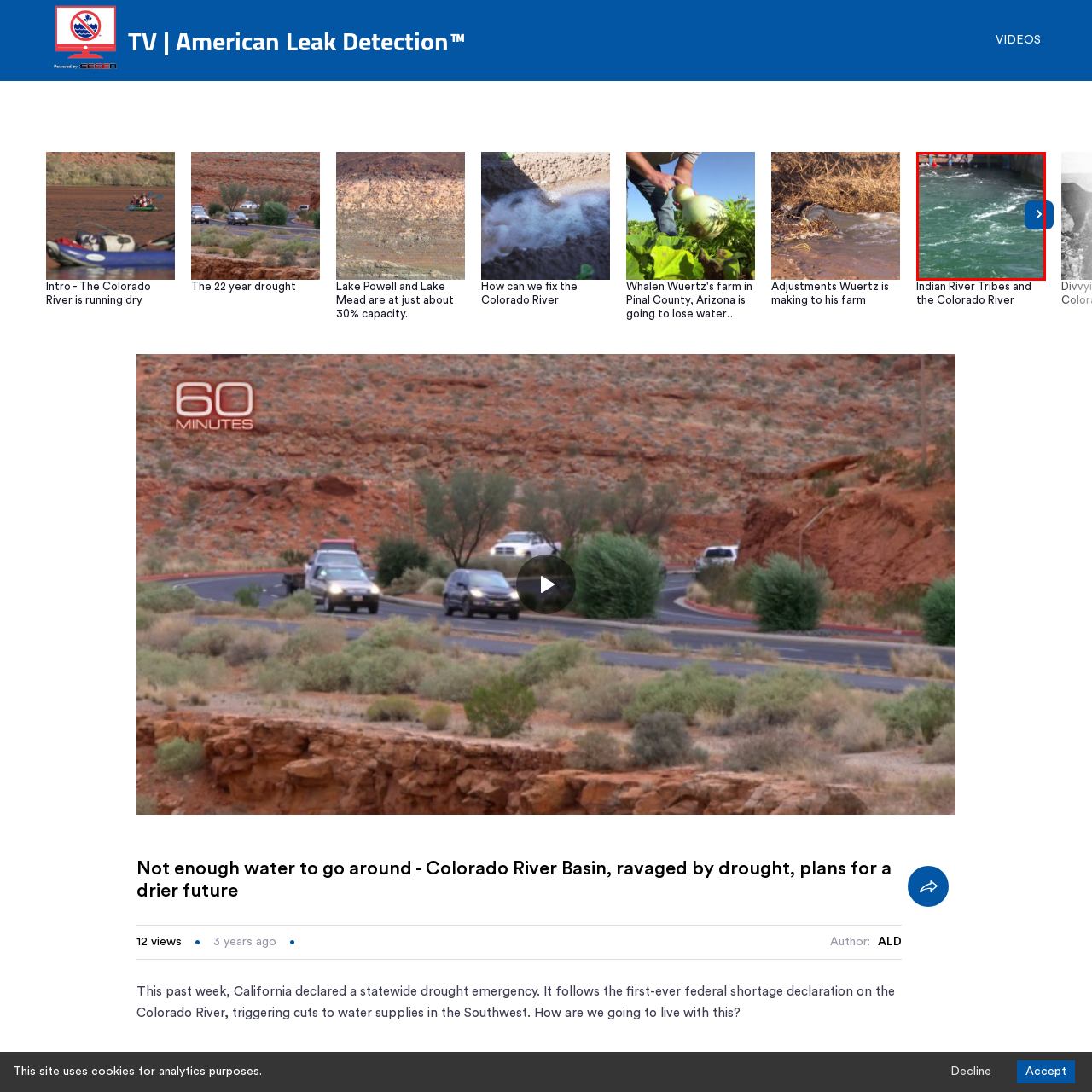Refer to the image encased in the red bounding box and answer the subsequent question with a single word or phrase:
Is the image related to environmental issues?

Yes